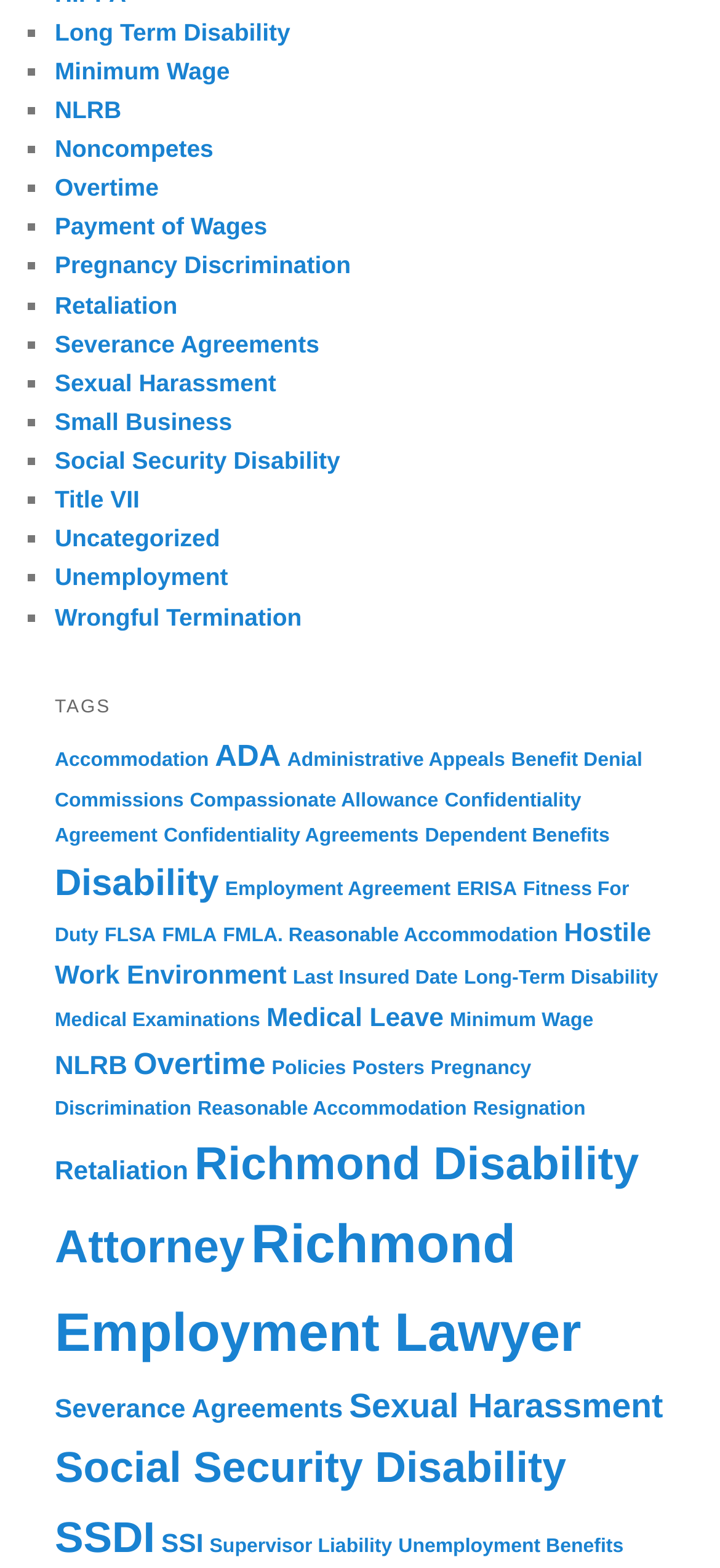Please identify the coordinates of the bounding box for the clickable region that will accomplish this instruction: "Click on Long Term Disability".

[0.076, 0.011, 0.403, 0.029]